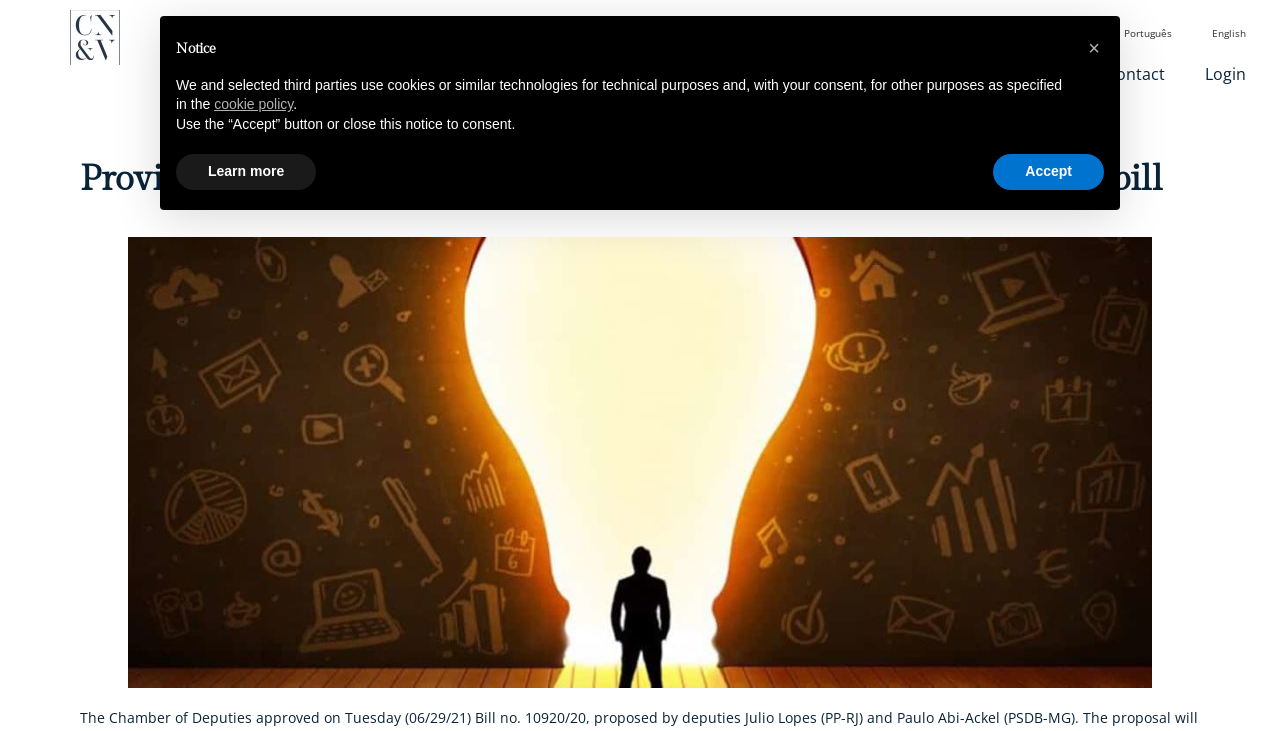Predict the bounding box coordinates for the UI element described as: "News". The coordinates should be four float numbers between 0 and 1, presented as [left, top, right, bottom].

[0.785, 0.07, 0.848, 0.133]